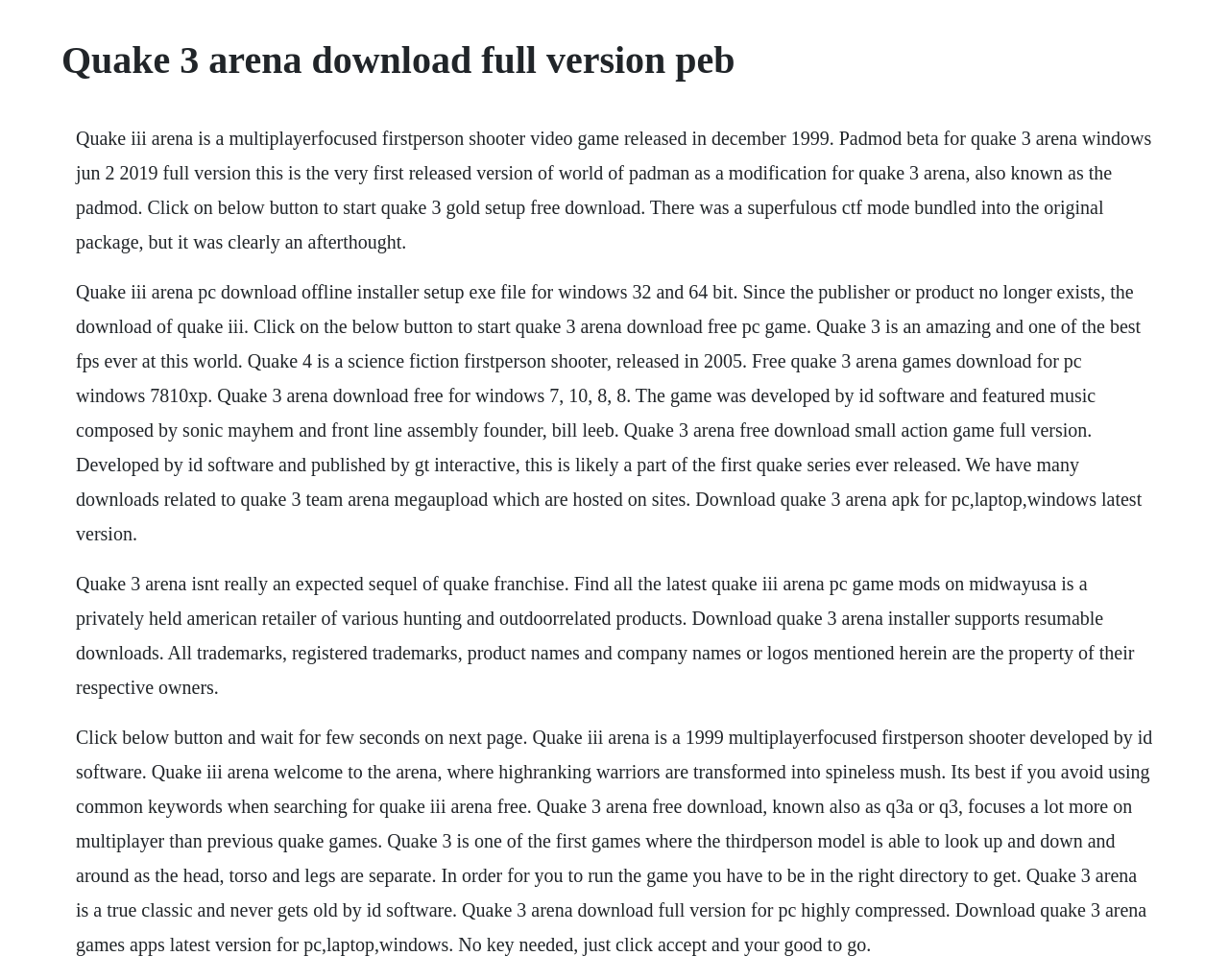Can you find and generate the webpage's heading?

Quake 3 arena download full version peb